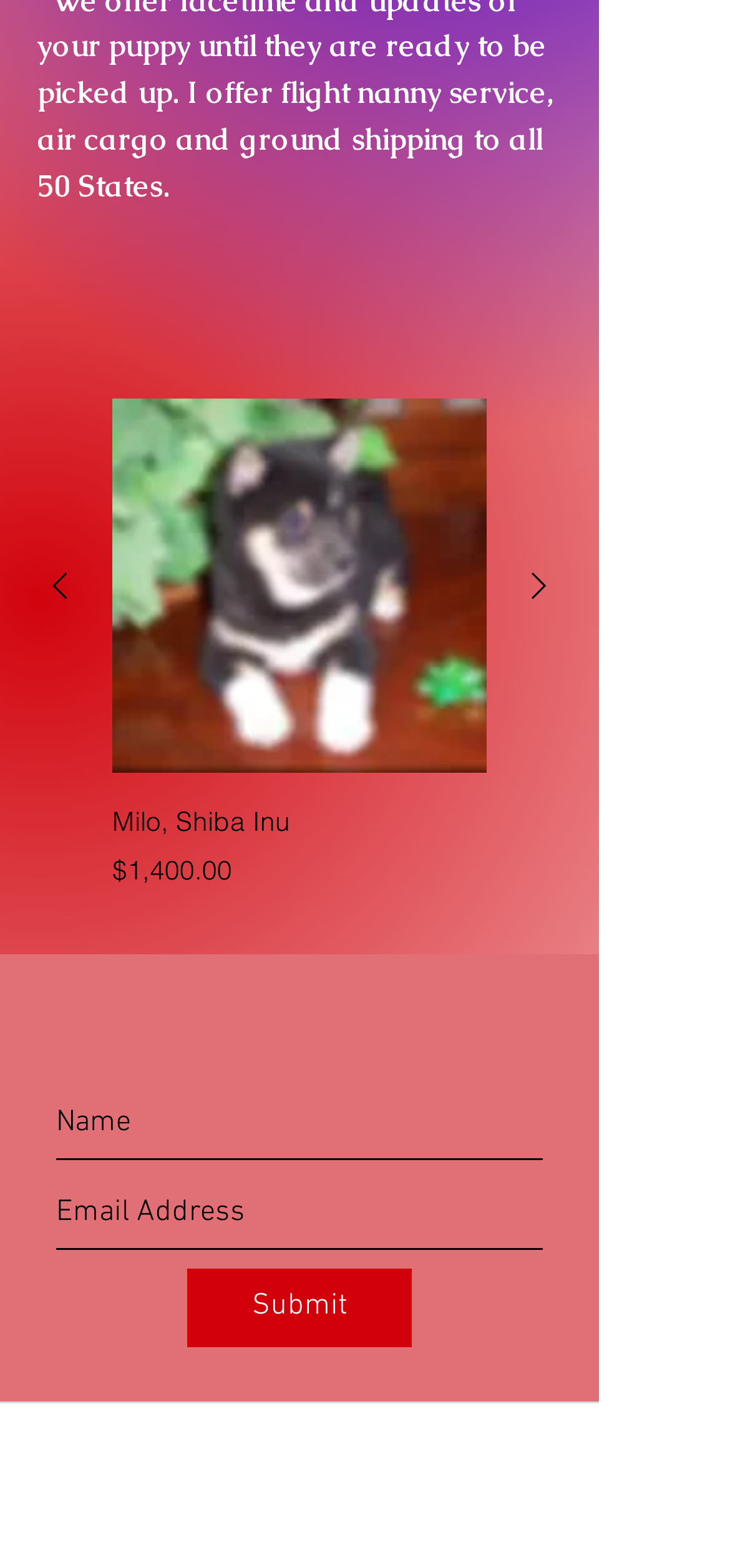Given the element description: "parent_node: Milo, Shiba Inu", predict the bounding box coordinates of the UI element it refers to, using four float numbers between 0 and 1, i.e., [left, top, right, bottom].

[0.154, 0.254, 0.667, 0.493]